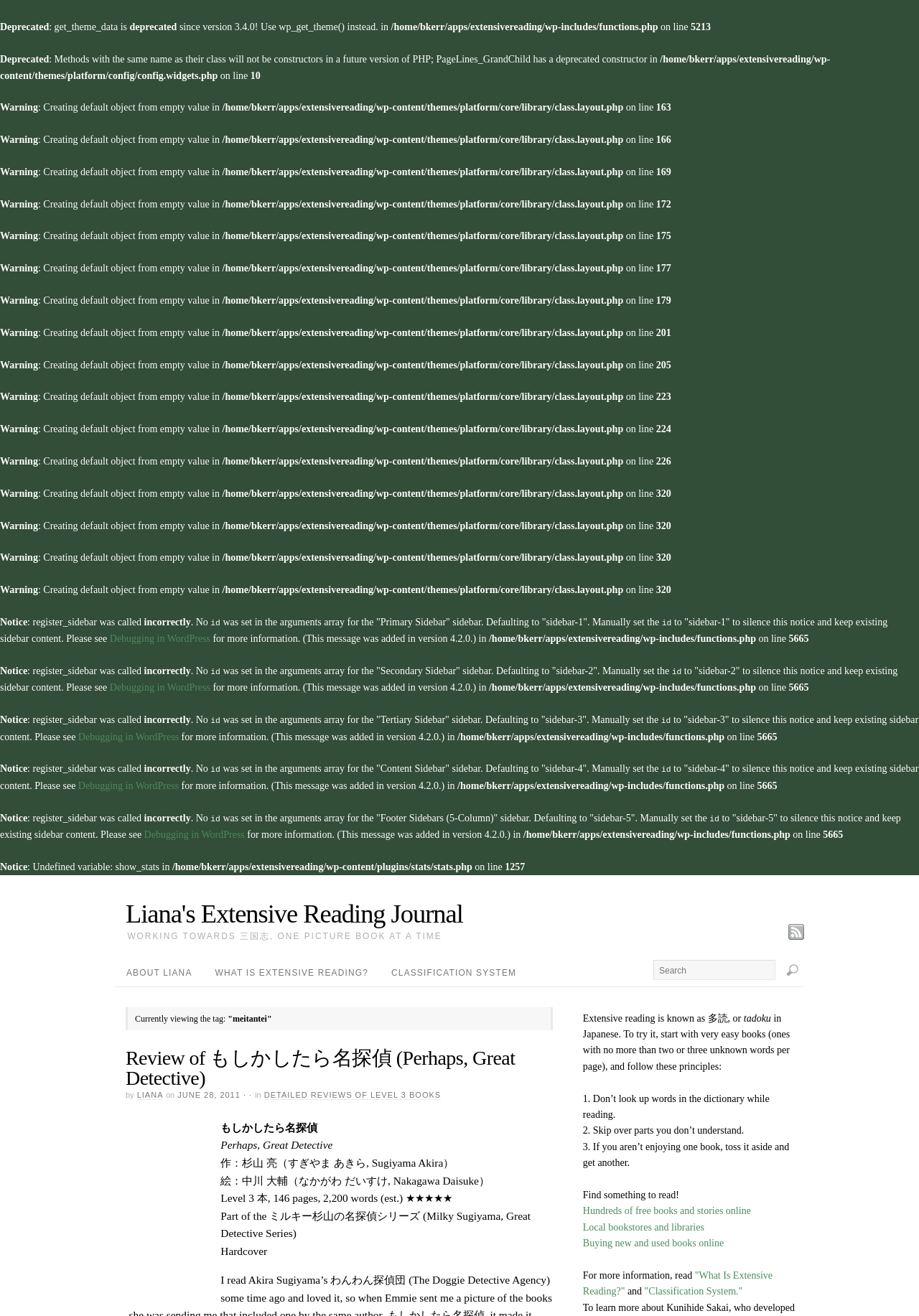Refer to the image and provide a thorough answer to this question:
What is the deprecated function?

The deprecated function is get_theme_data, which is indicated by the text 'Deprecated: get_theme_data is deprecated since version 3.4.0! Use wp_get_theme() instead.'